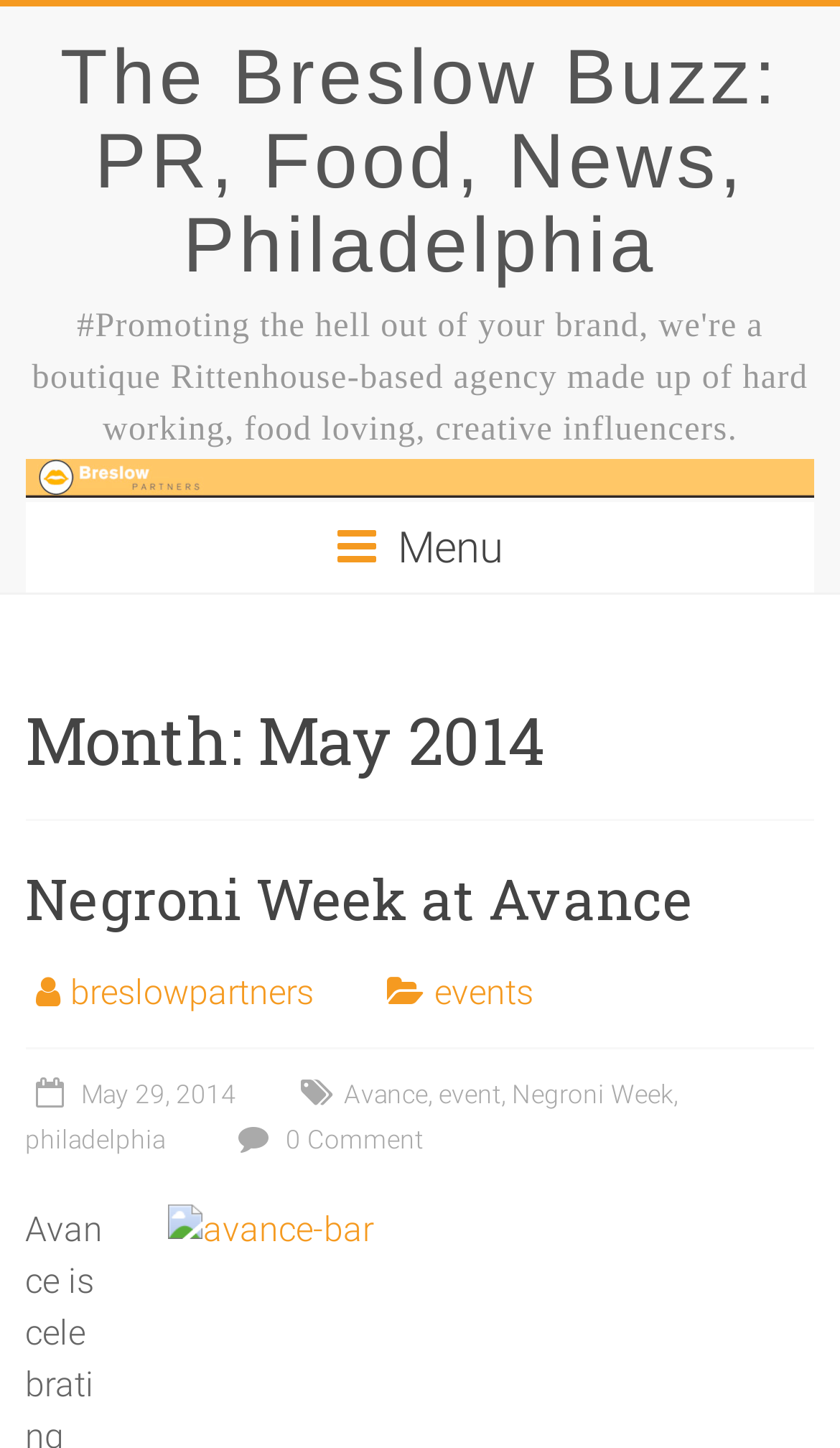Please identify the bounding box coordinates of the clickable element to fulfill the following instruction: "Learn about the company". The coordinates should be four float numbers between 0 and 1, i.e., [left, top, right, bottom].

None